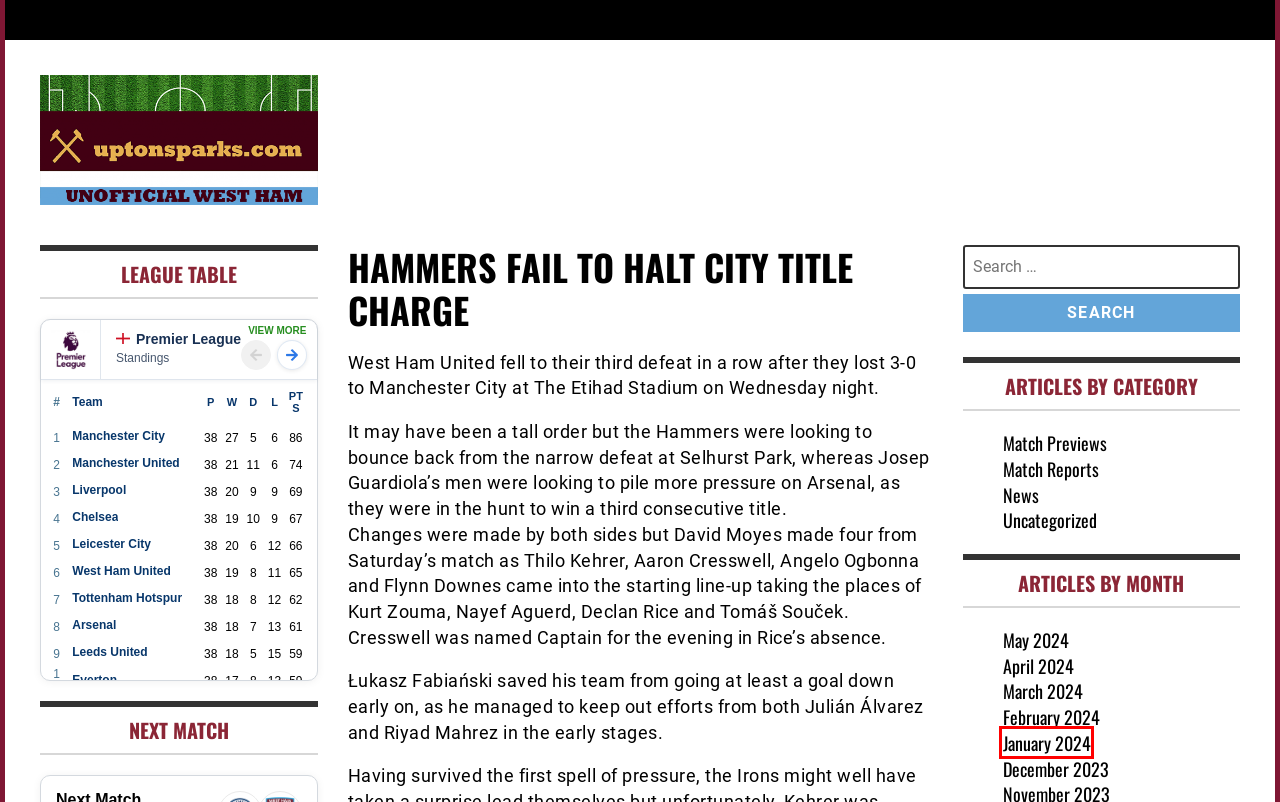Please examine the screenshot provided, which contains a red bounding box around a UI element. Select the webpage description that most accurately describes the new page displayed after clicking the highlighted element. Here are the candidates:
A. January 2024 – UptonSparks
B. May 2024 – UptonSparks
C. April 2024 – UptonSparks
D. Match Previews – UptonSparks
E. News – UptonSparks
F. December 2023 – UptonSparks
G. February 2024 – UptonSparks
H. March 2024 – UptonSparks

A